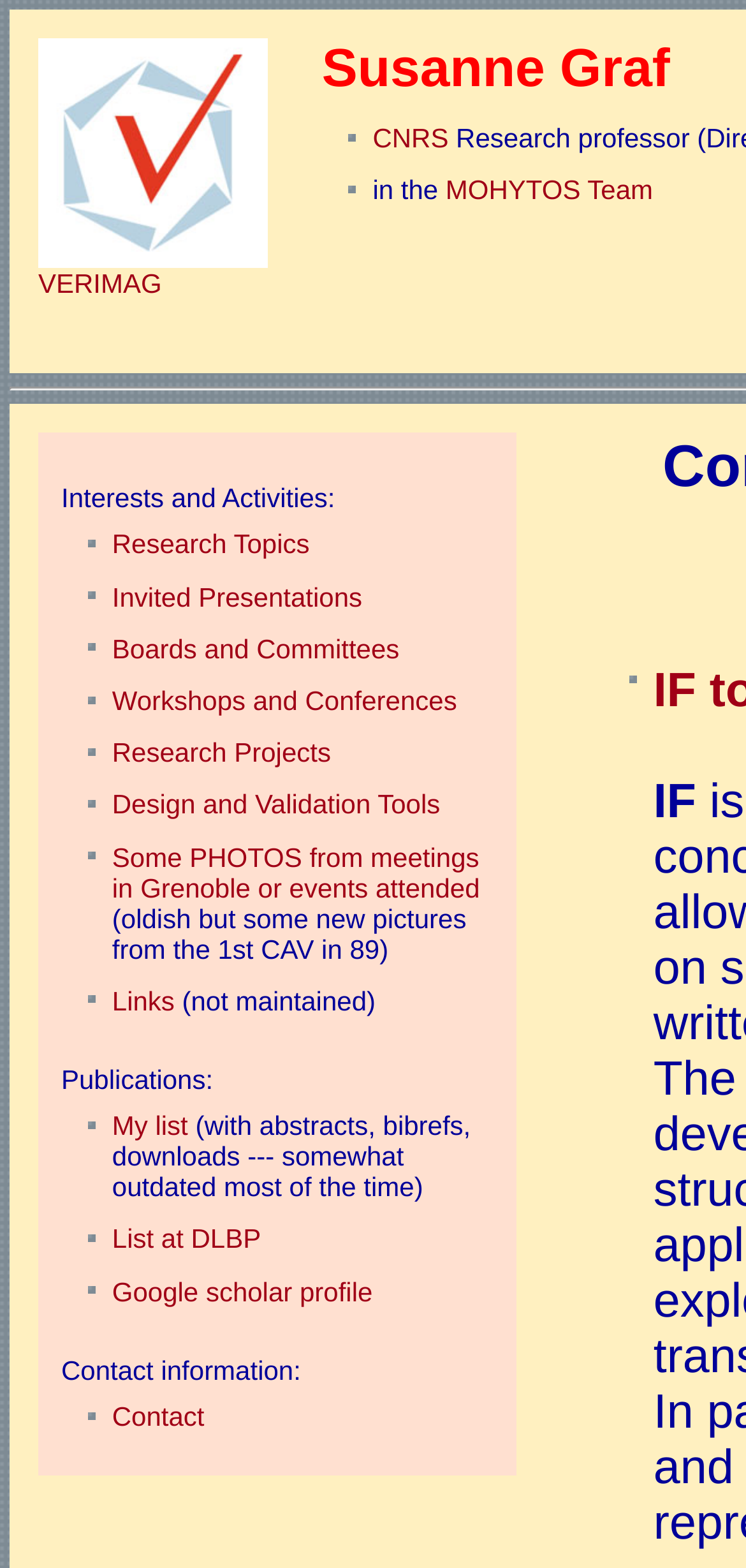Locate the bounding box coordinates of the clickable element to fulfill the following instruction: "Contact the Caio Terra Association". Provide the coordinates as four float numbers between 0 and 1 in the format [left, top, right, bottom].

None